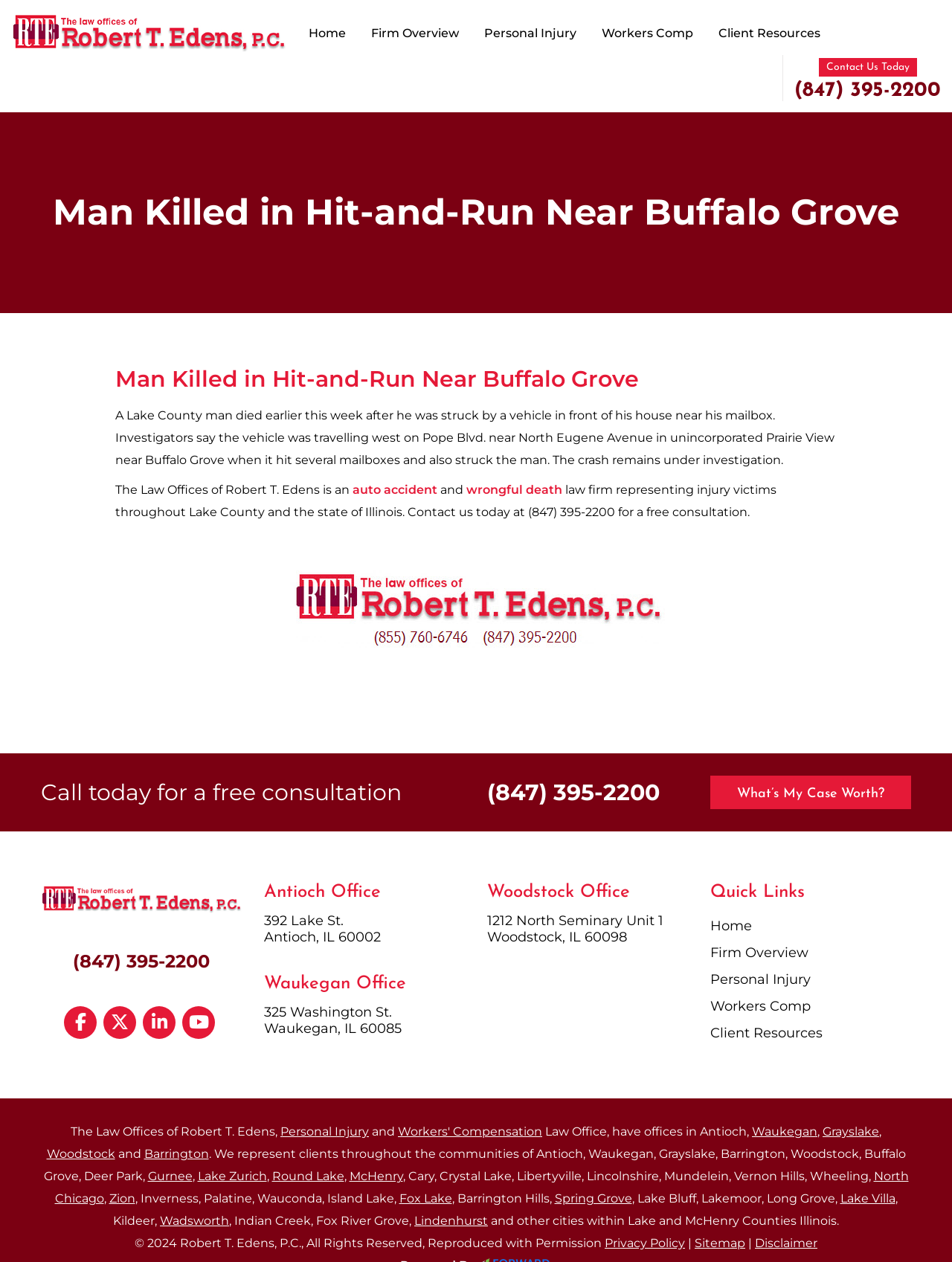Using the information in the image, give a detailed answer to the following question: What is the name of the law firm?

I found the answer by looking at the logo and the text 'The Law Offices of Robert T. Edens, P.C.' which appears multiple times on the webpage, indicating that it is the name of the law firm.